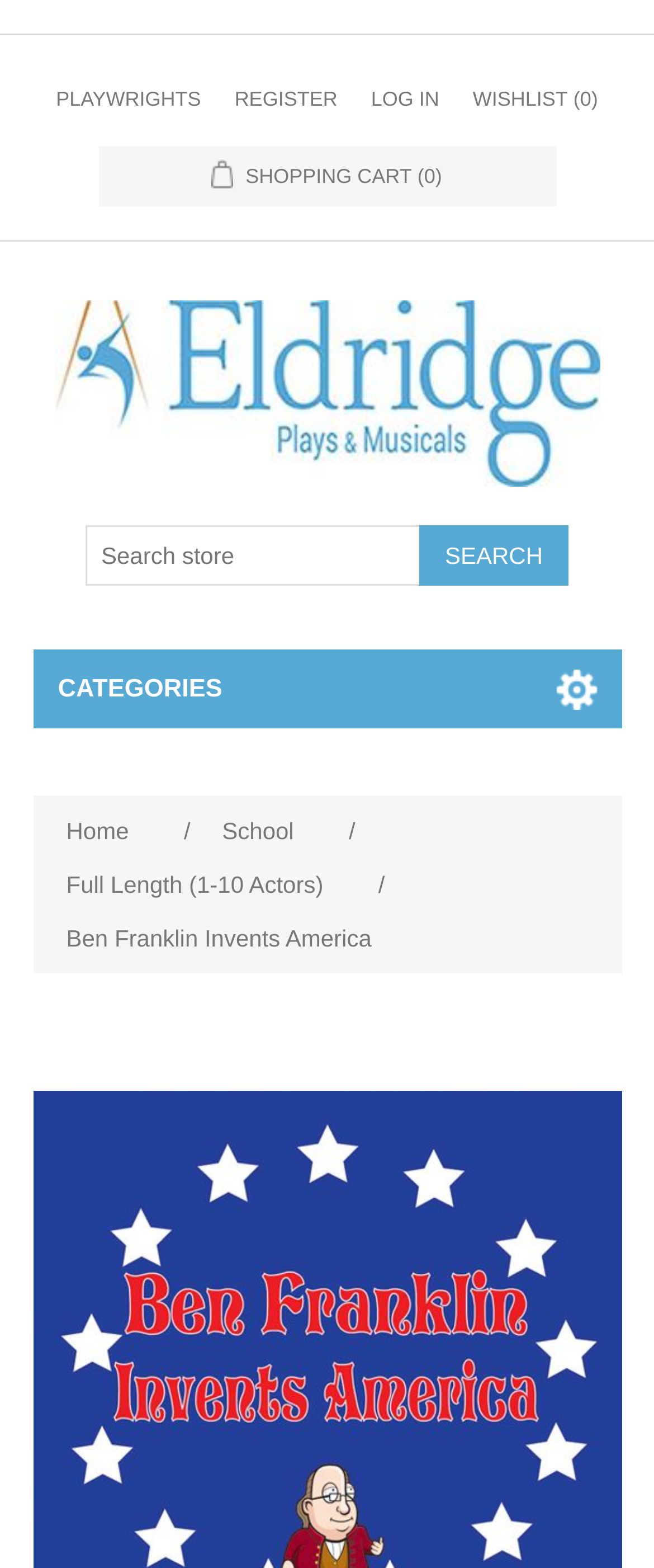Please identify the bounding box coordinates of the element I need to click to follow this instruction: "check default data".

None